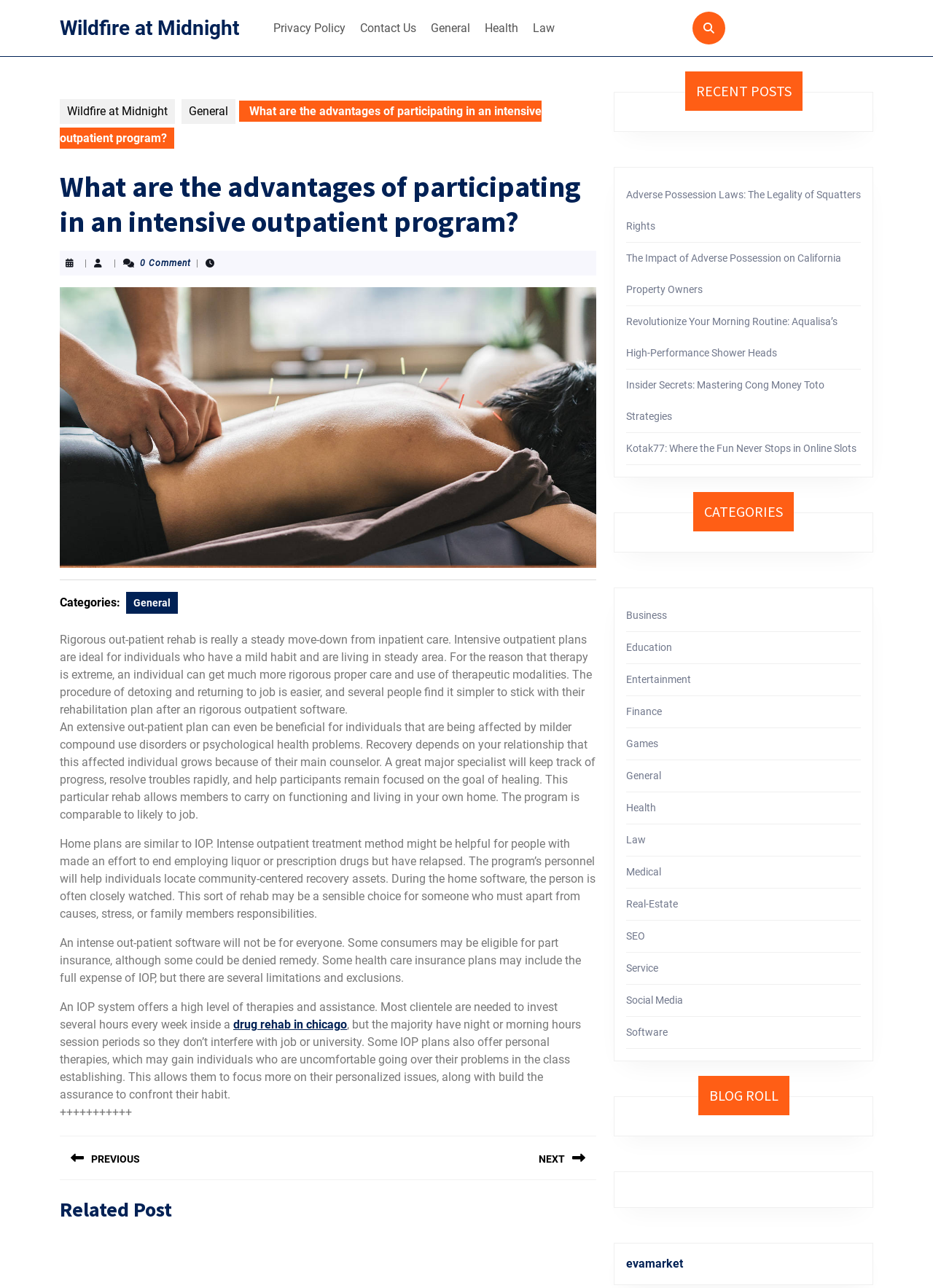Identify and provide the text of the main header on the webpage.

What are the advantages of participating in an intensive outpatient program?